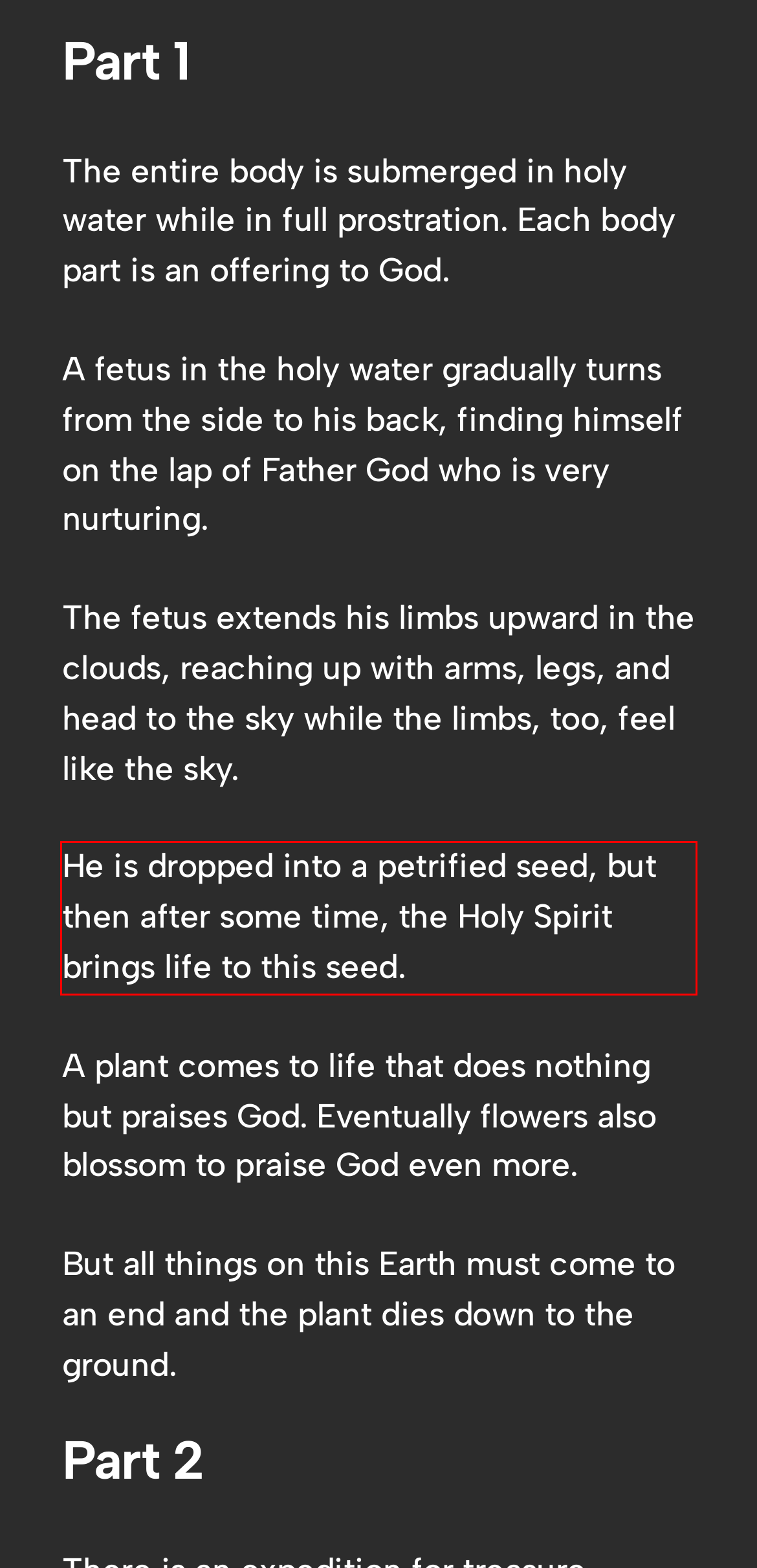Look at the provided screenshot of the webpage and perform OCR on the text within the red bounding box.

He is dropped into a petrified seed, but then after some time, the Holy Spirit brings life to this seed.